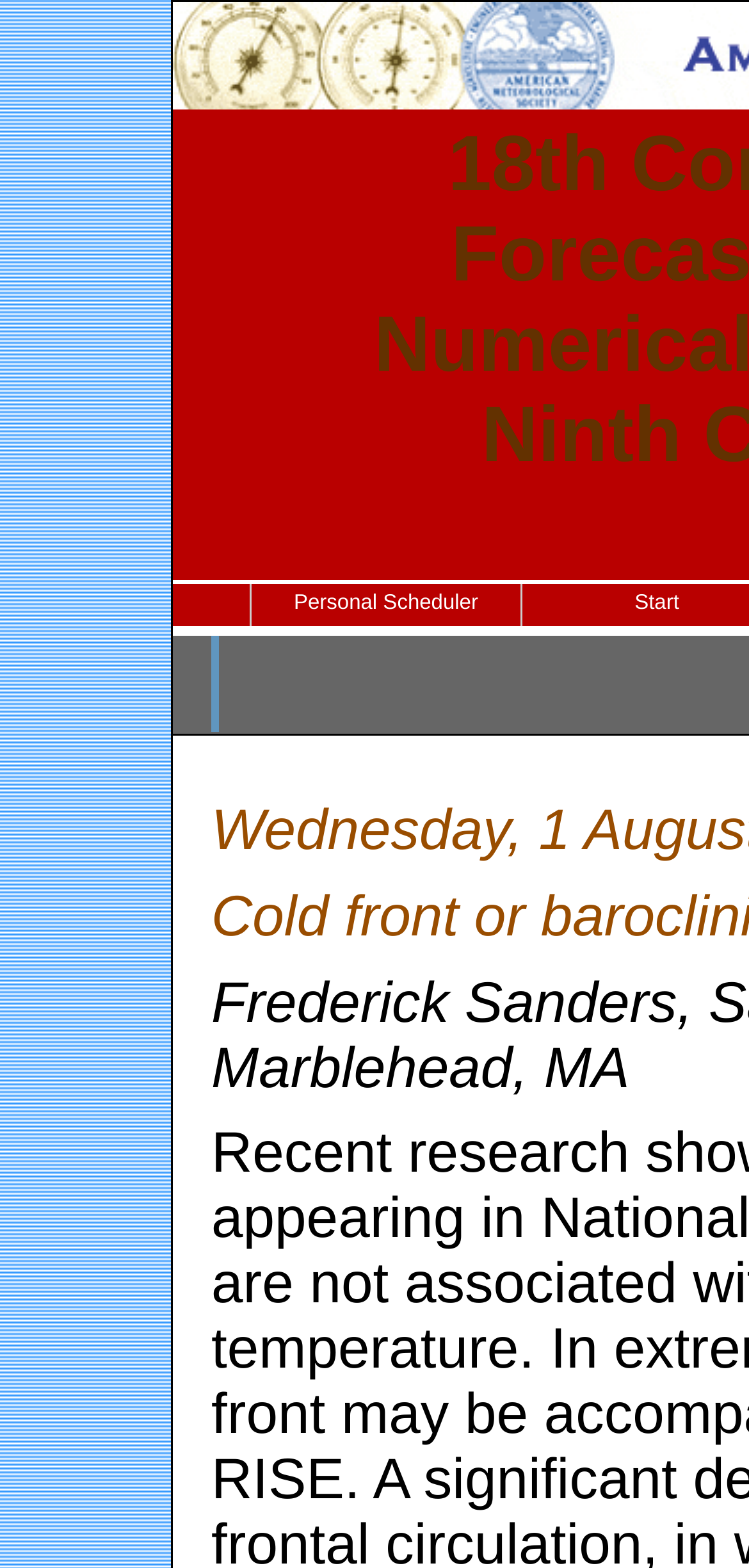Extract the bounding box for the UI element that matches this description: "Personal Scheduler".

[0.336, 0.372, 0.695, 0.399]